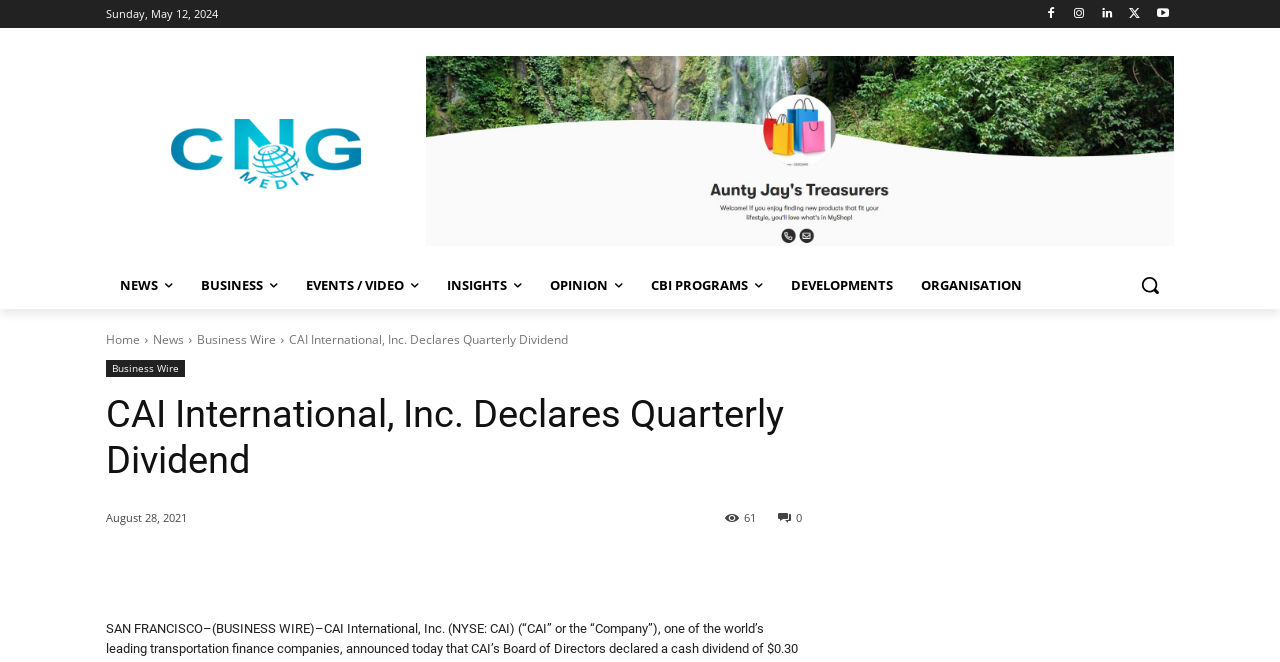Identify the bounding box for the described UI element. Provide the coordinates in (top-left x, top-left y, bottom-right x, bottom-right y) format with values ranging from 0 to 1: Einstellungen

None